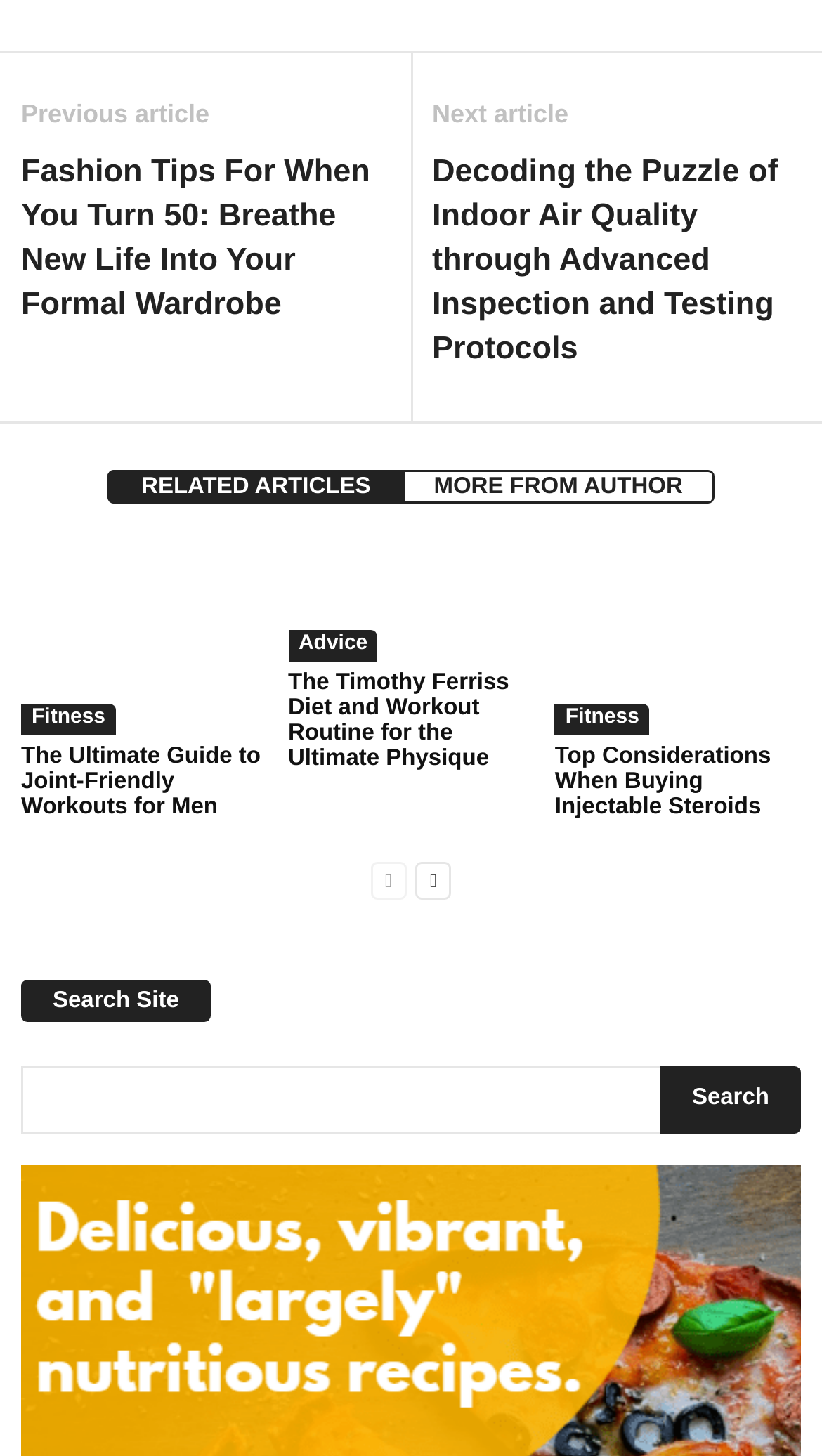Locate the bounding box coordinates of the element you need to click to accomplish the task described by this instruction: "Explore more articles from the same author".

[0.492, 0.323, 0.869, 0.346]